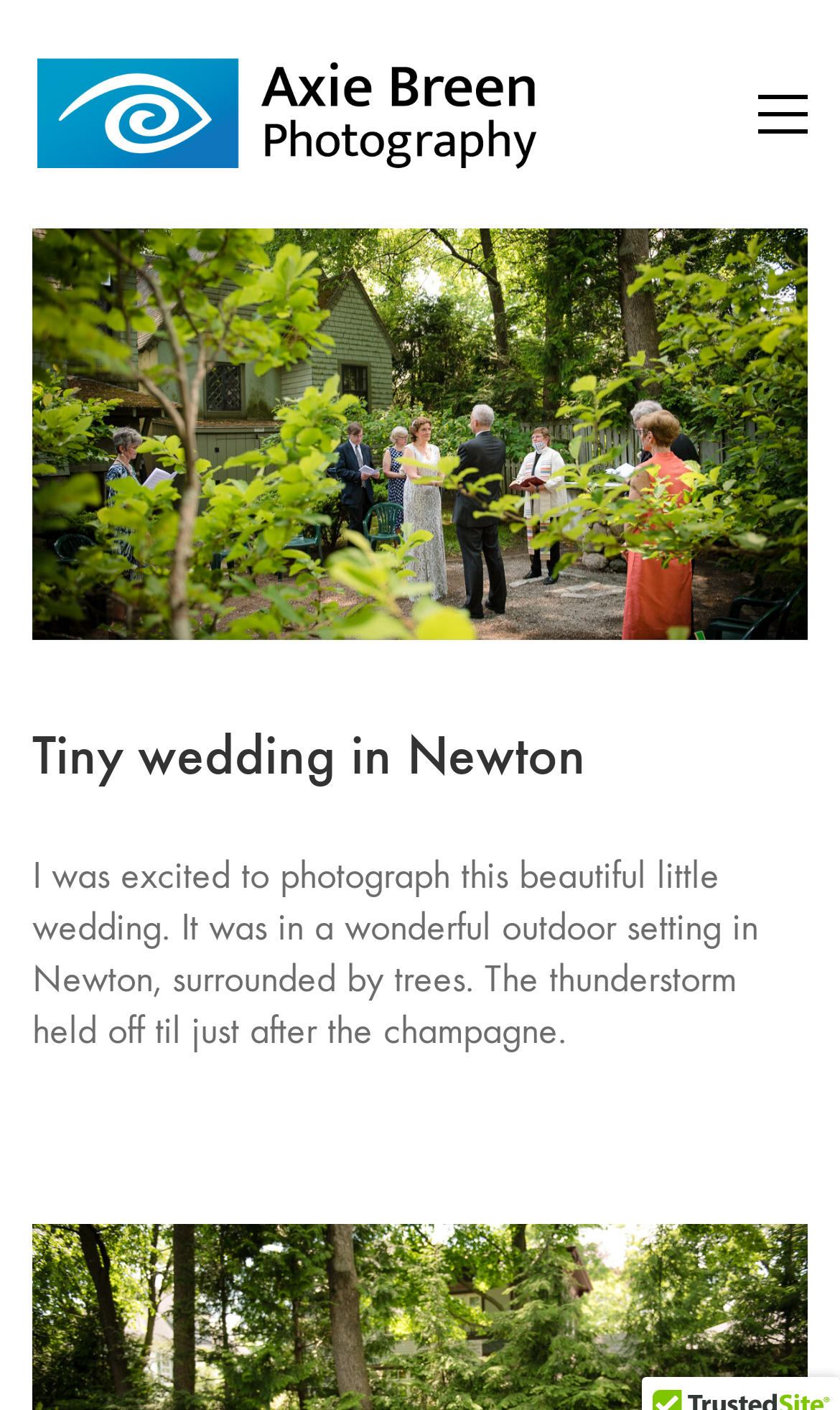Identify the bounding box for the described UI element: "aria-label="Toggle navigation"".

[0.903, 0.06, 0.962, 0.102]